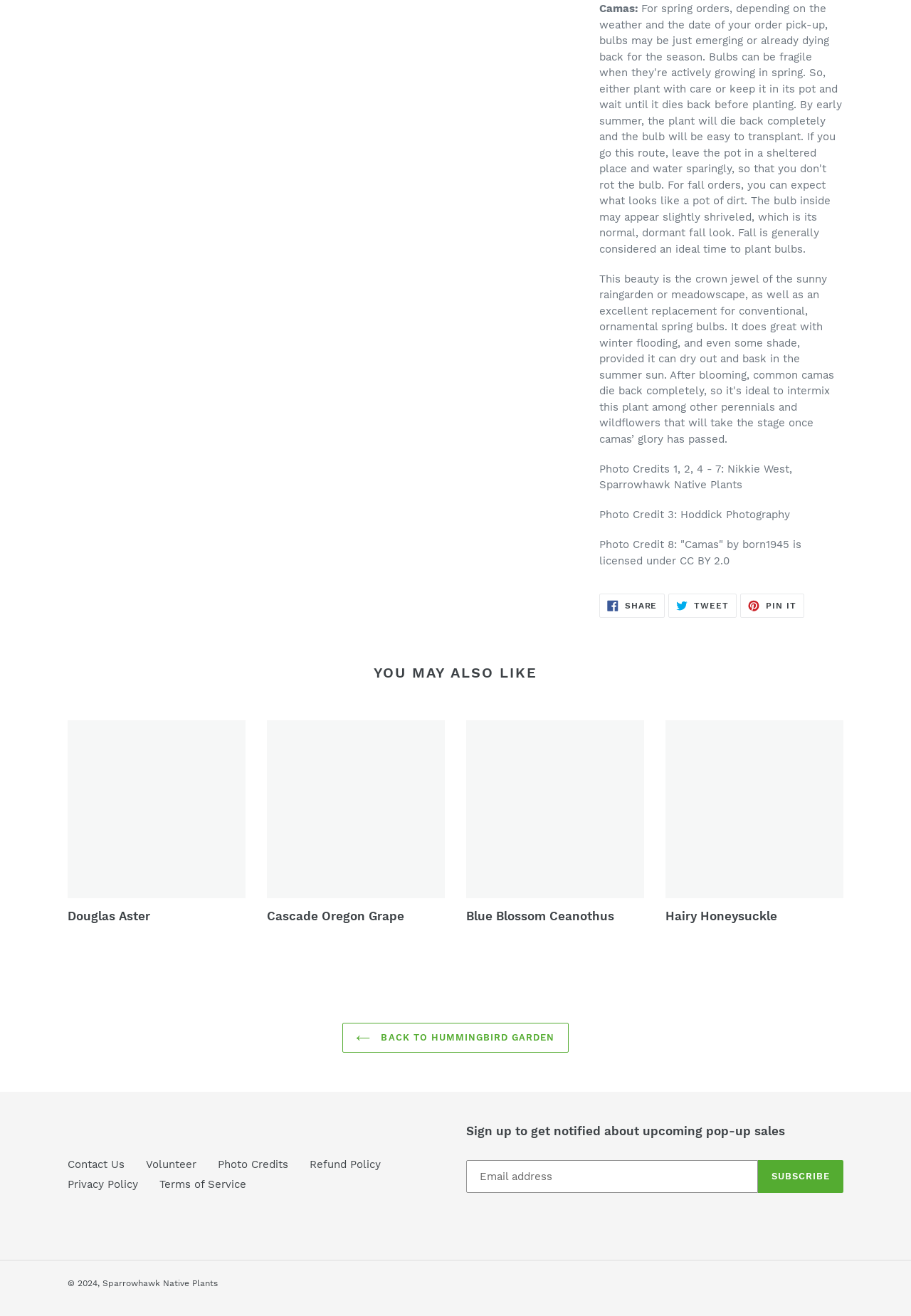Please determine the bounding box coordinates of the element's region to click for the following instruction: "View Douglas Aster".

[0.074, 0.547, 0.27, 0.703]